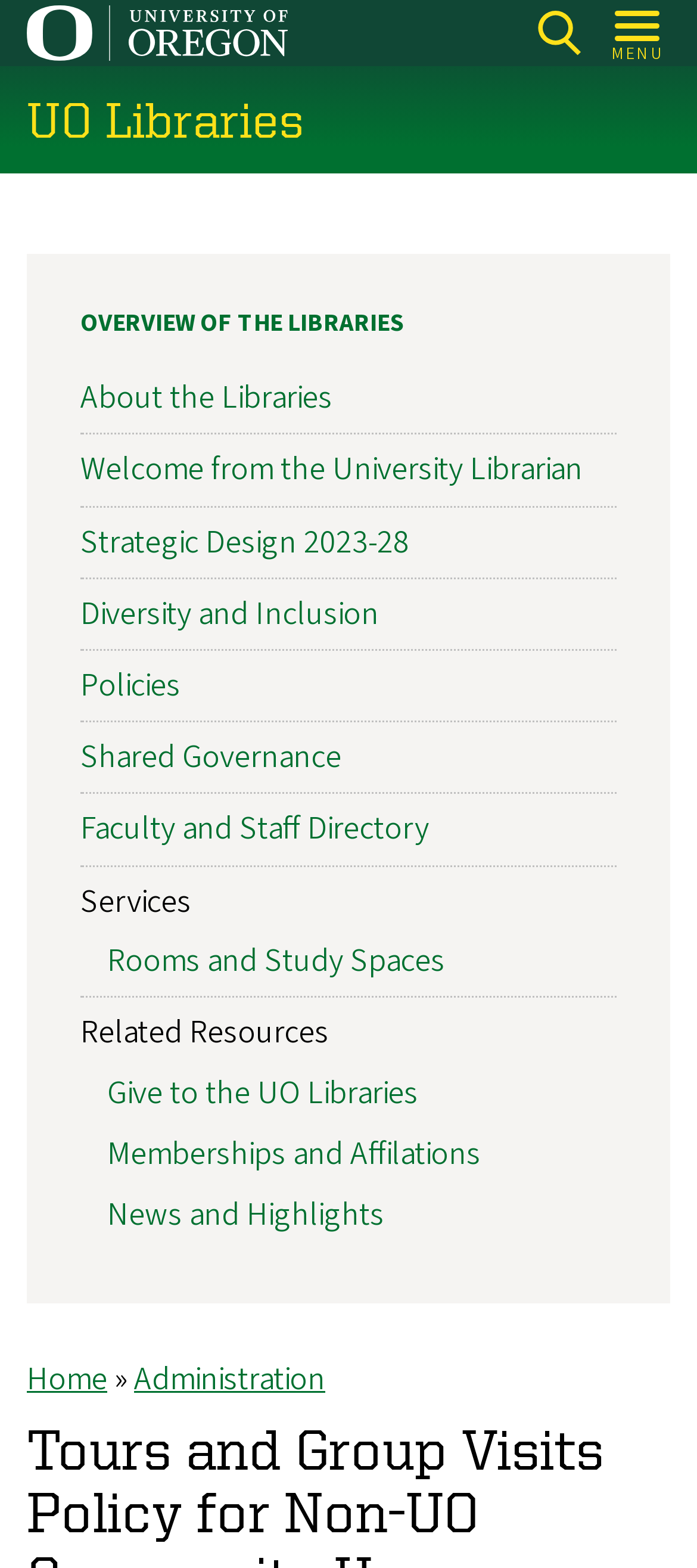What is the text of the image in the top left corner?
Using the image provided, answer with just one word or phrase.

University of Oregon